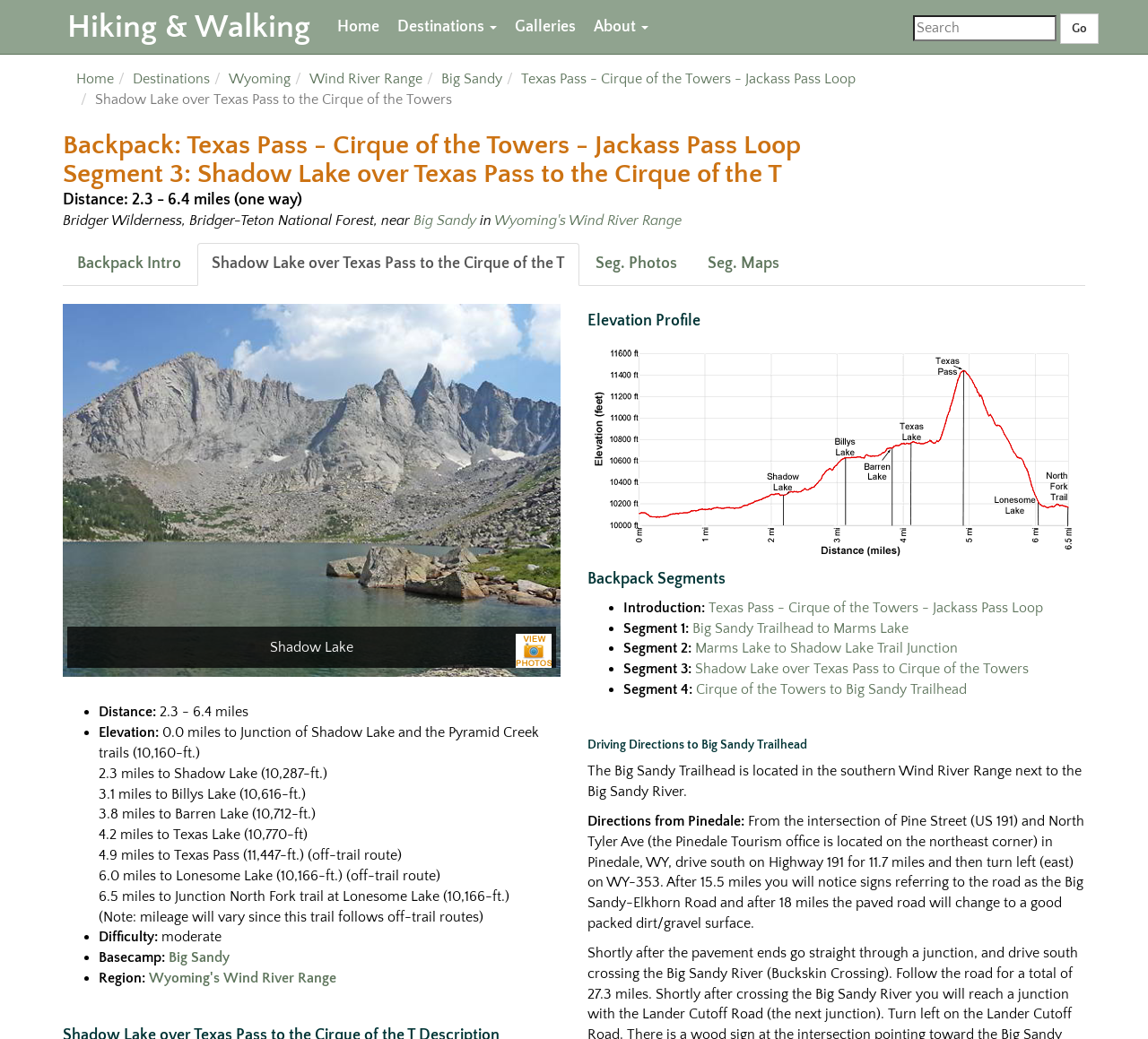Can you provide the bounding box coordinates for the element that should be clicked to implement the instruction: "Click on Hiking & Walking"?

[0.043, 0.0, 0.286, 0.043]